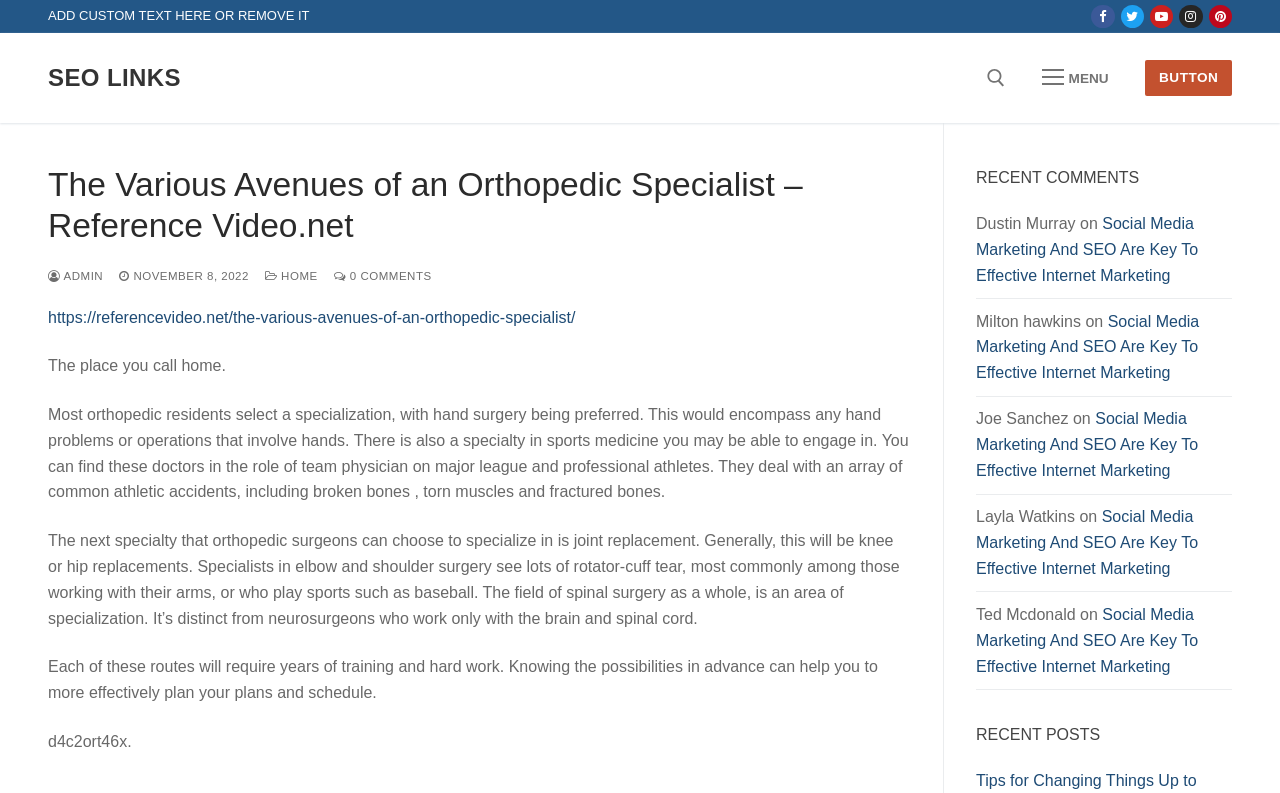From the details in the image, provide a thorough response to the question: What is the main topic of this webpage?

Based on the content of the webpage, it appears to be discussing the various avenues of an orthopedic specialist, including hand surgery, sports medicine, joint replacement, and spinal surgery.